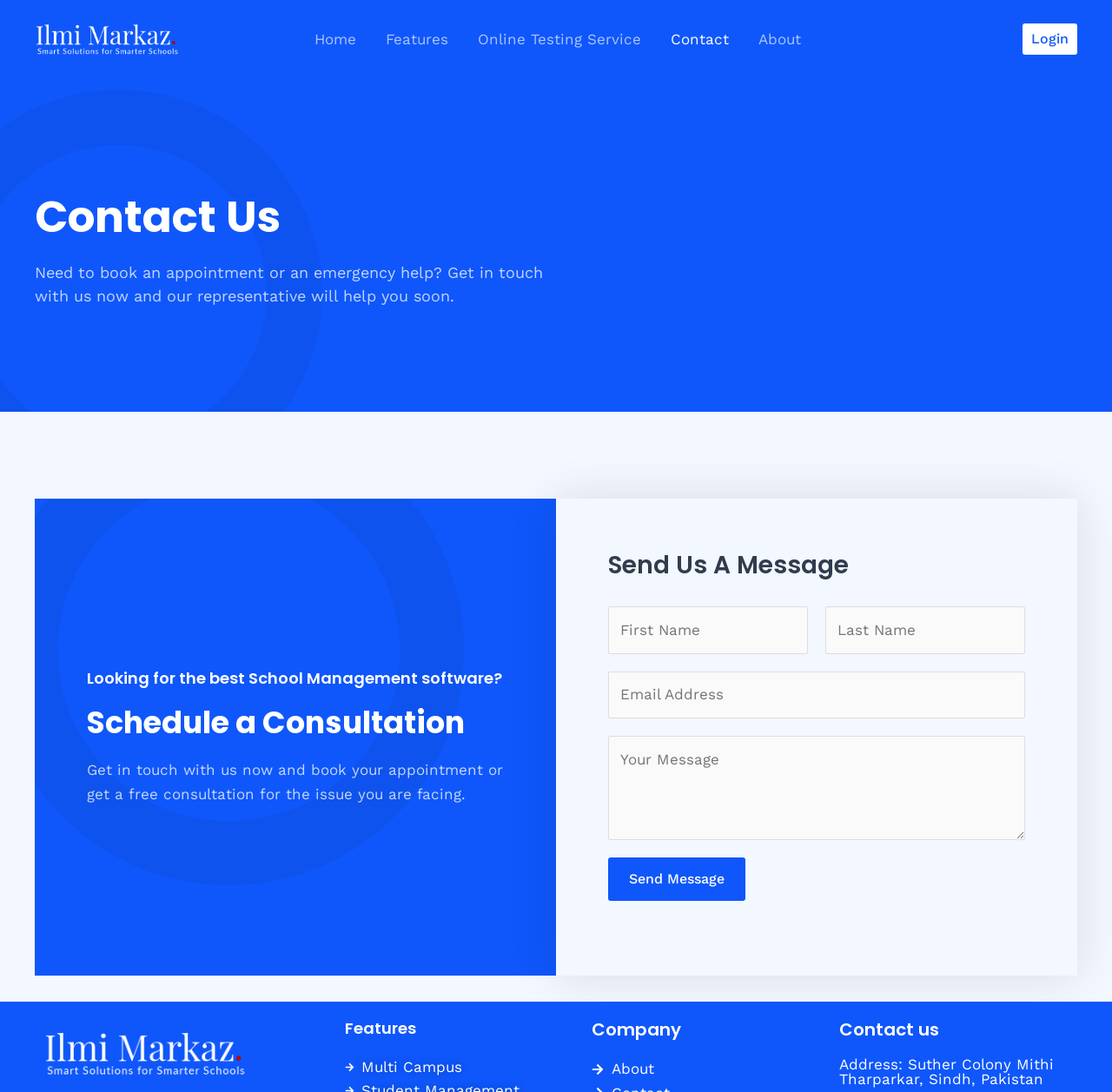Find the bounding box coordinates of the clickable area required to complete the following action: "Click on the Login link".

[0.92, 0.021, 0.969, 0.05]